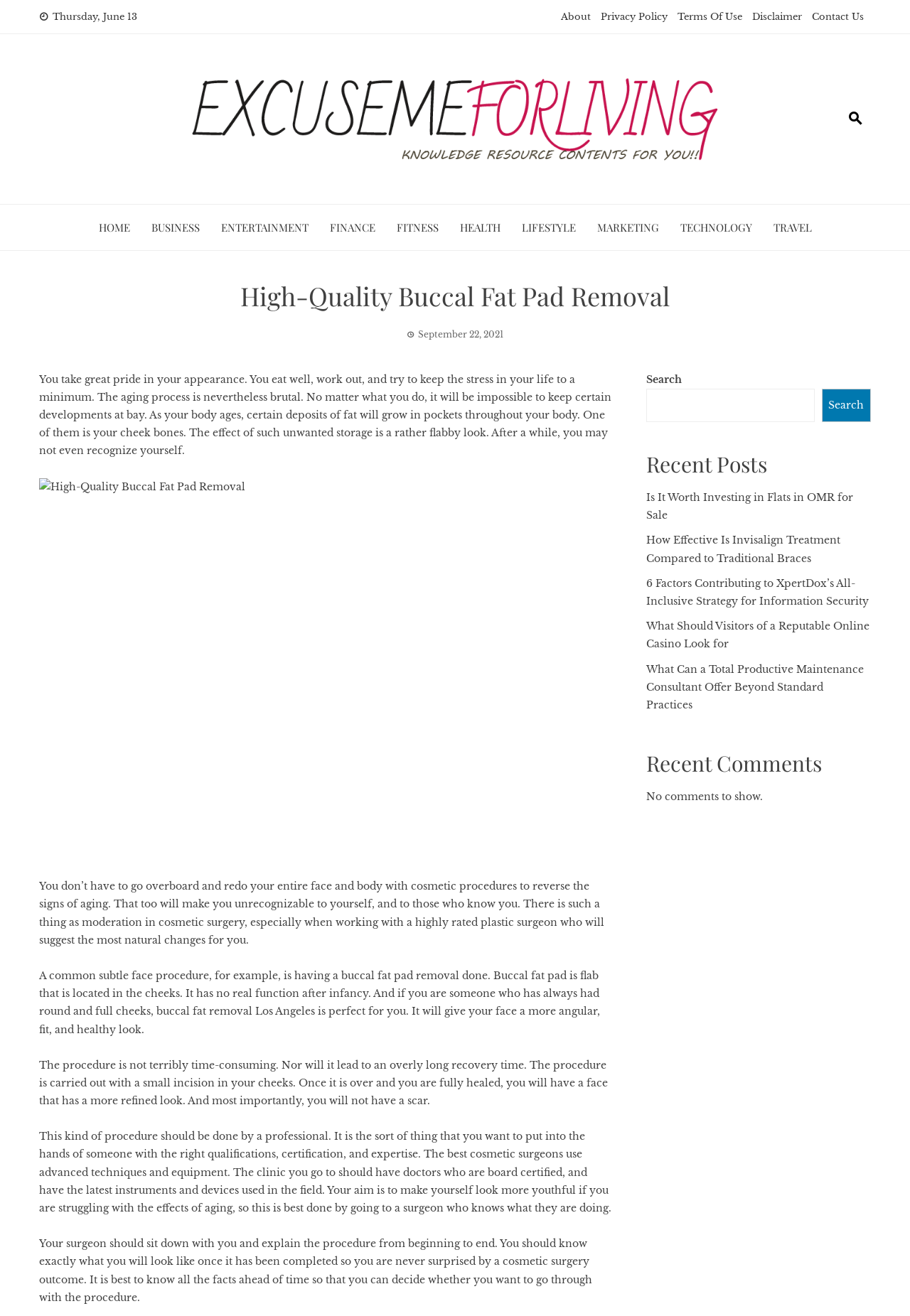What should you look for in a cosmetic surgeon?
Observe the image and answer the question with a one-word or short phrase response.

Board certification and expertise